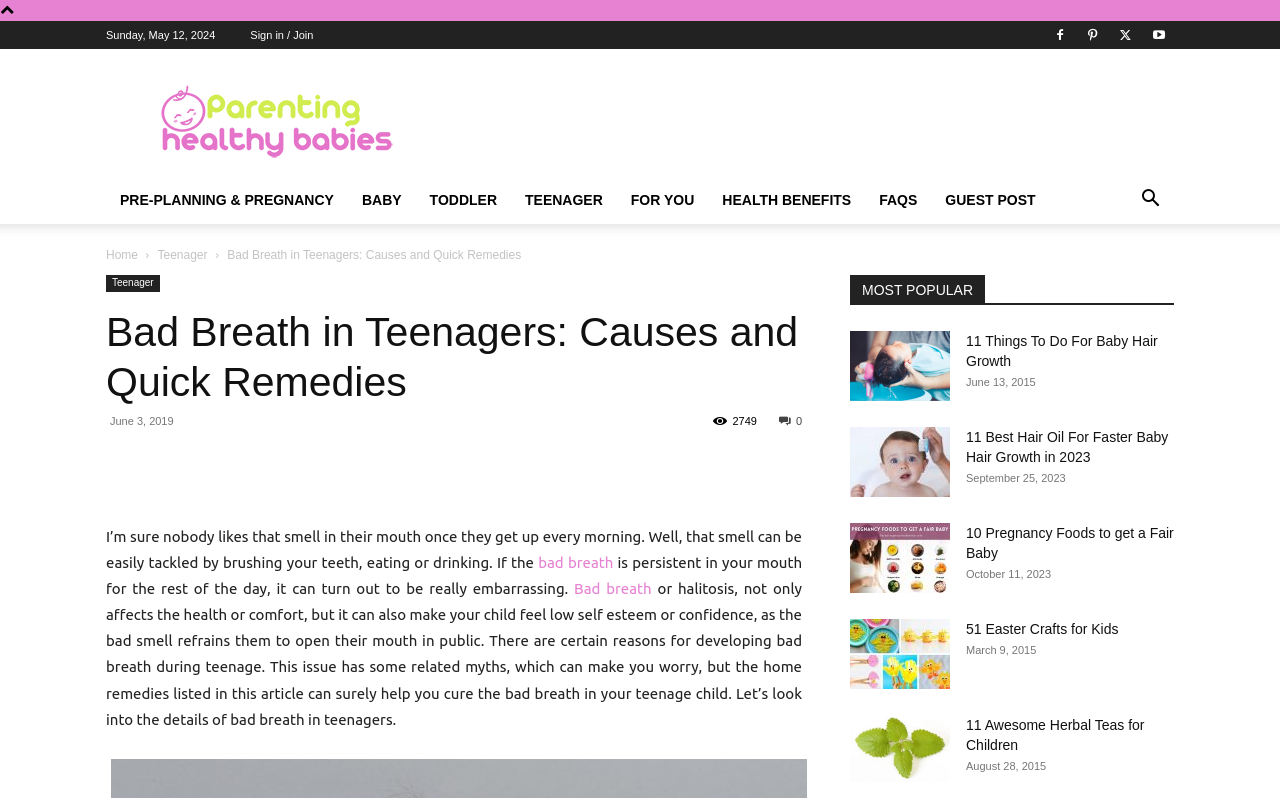Respond with a single word or phrase for the following question: 
What is the date of the current article?

May 12, 2024